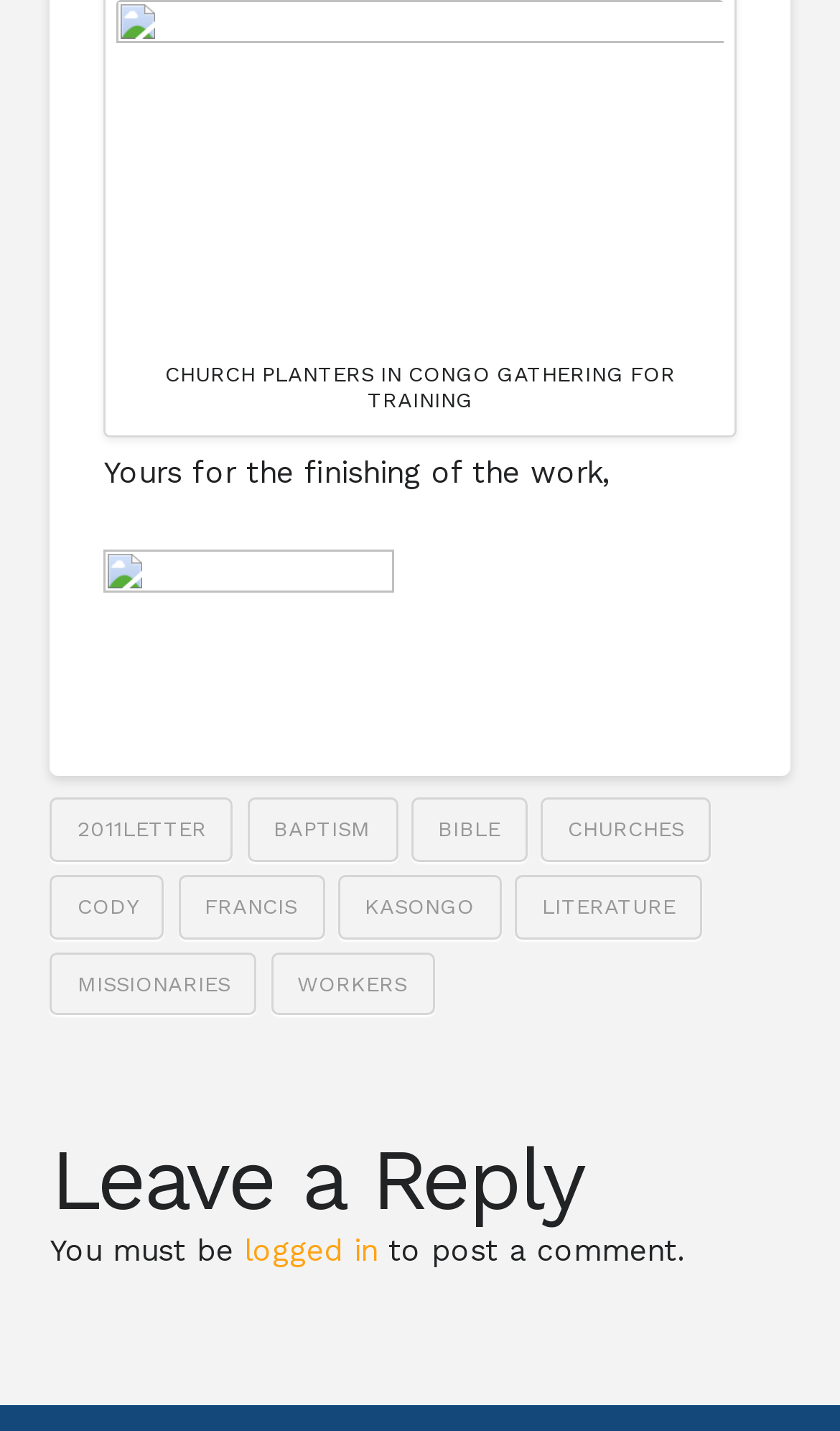Please find the bounding box coordinates of the section that needs to be clicked to achieve this instruction: "Leave a reply".

[0.06, 0.794, 0.94, 0.858]